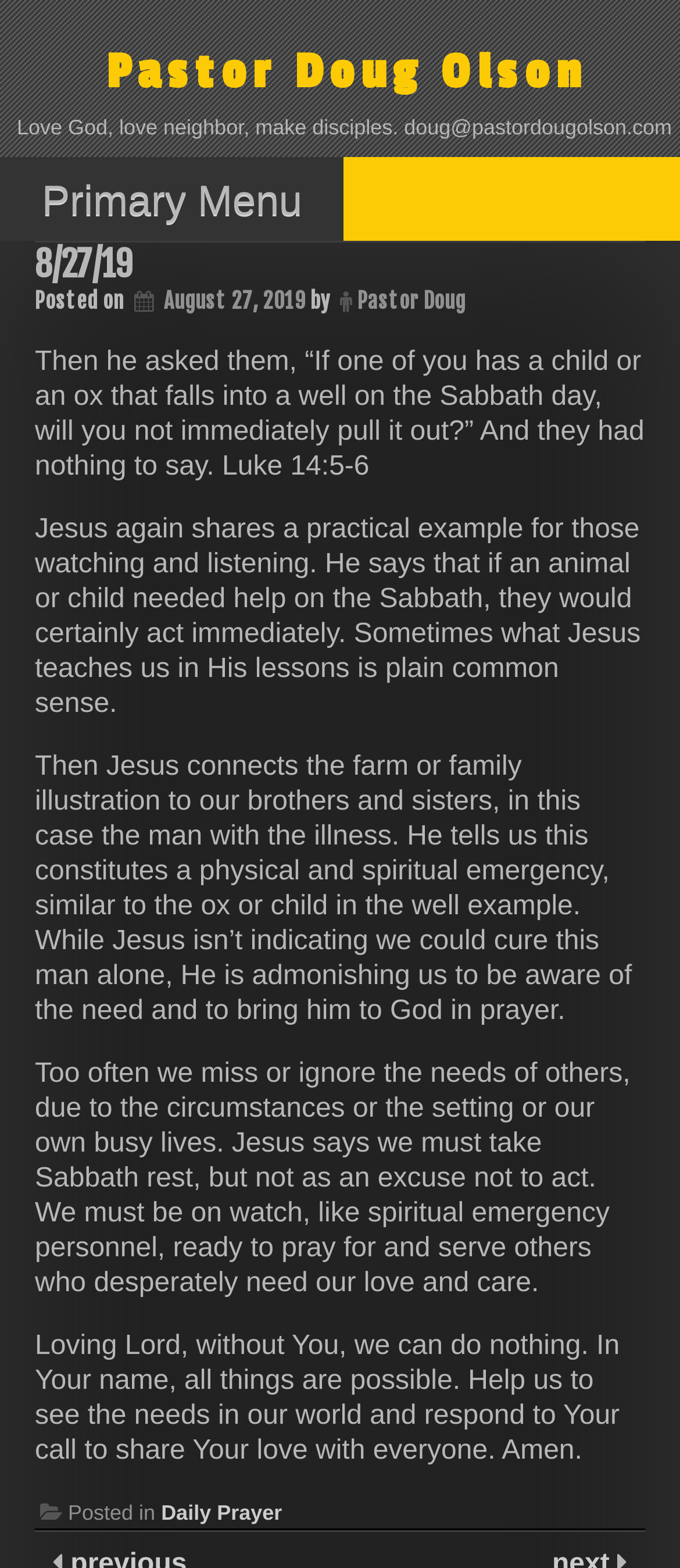Carefully examine the image and provide an in-depth answer to the question: What is the name of the pastor?

The name of the pastor can be found in the link 'Pastor Doug Olson' at the top of the webpage, and also in the text 'by Pastor Doug' in the article section.